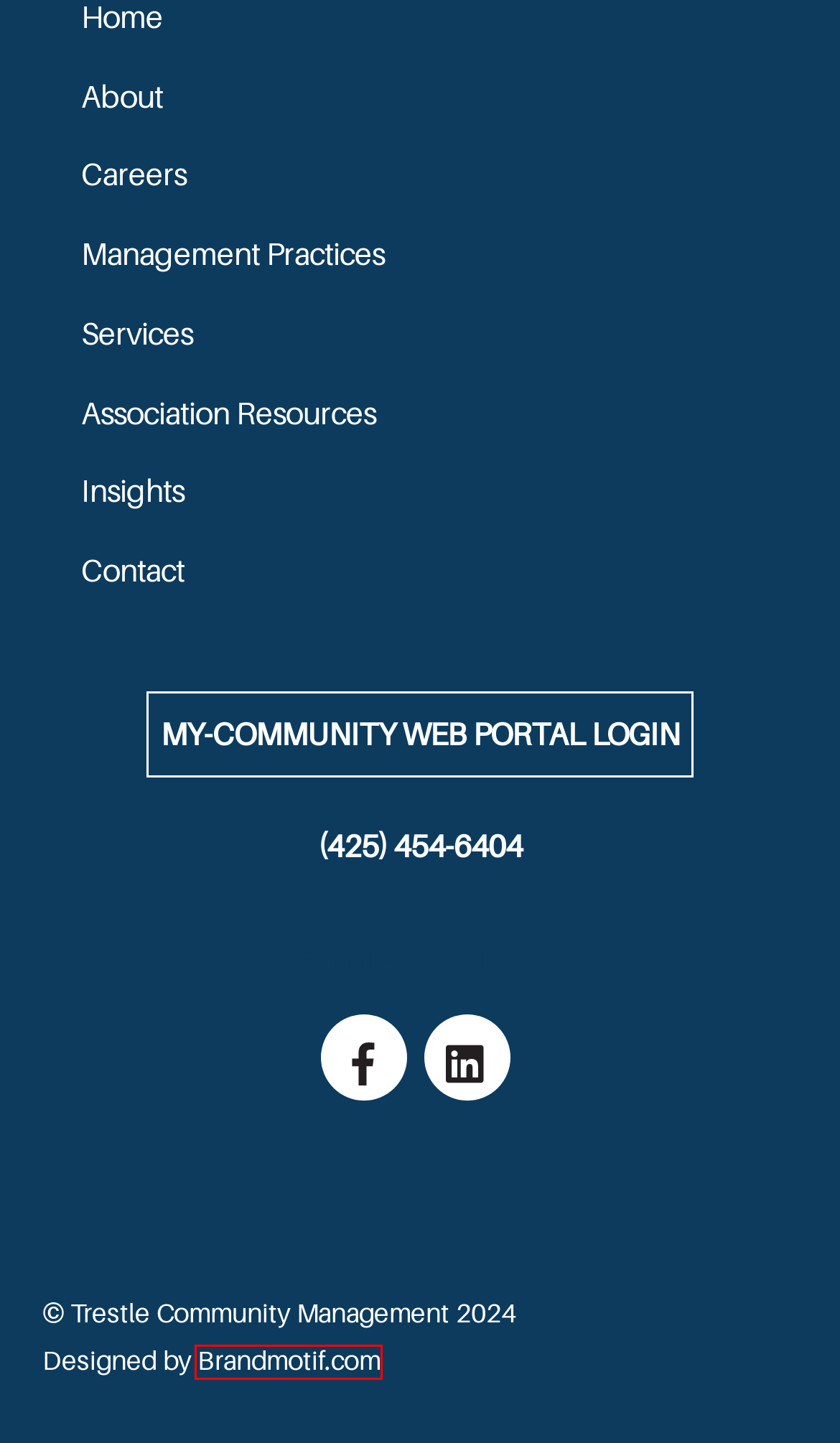Given a webpage screenshot with a UI element marked by a red bounding box, choose the description that best corresponds to the new webpage that will appear after clicking the element. The candidates are:
A. Trestle Community Management
B. About – Trestle Community Management
C. Our Services – Trestle Community Management
D. Association Resources – Trestle Community Management
E. Contact – Trestle Community Management
F. Management Practices – Trestle Community Management
G. Blog – Trestle Community Management
H. Brand Motif

H